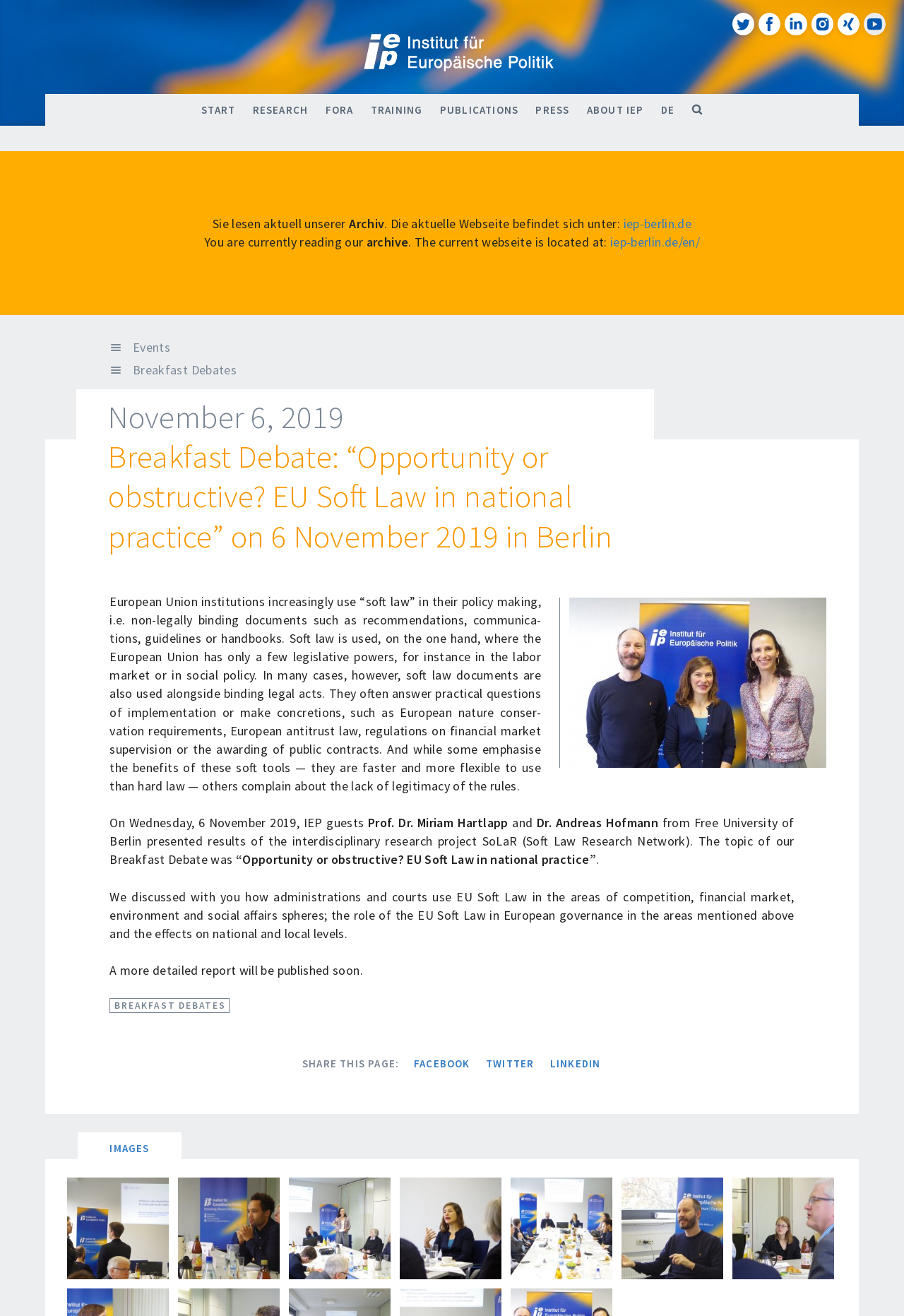What is the language of the webpage?
Look at the image and answer with only one word or phrase.

English